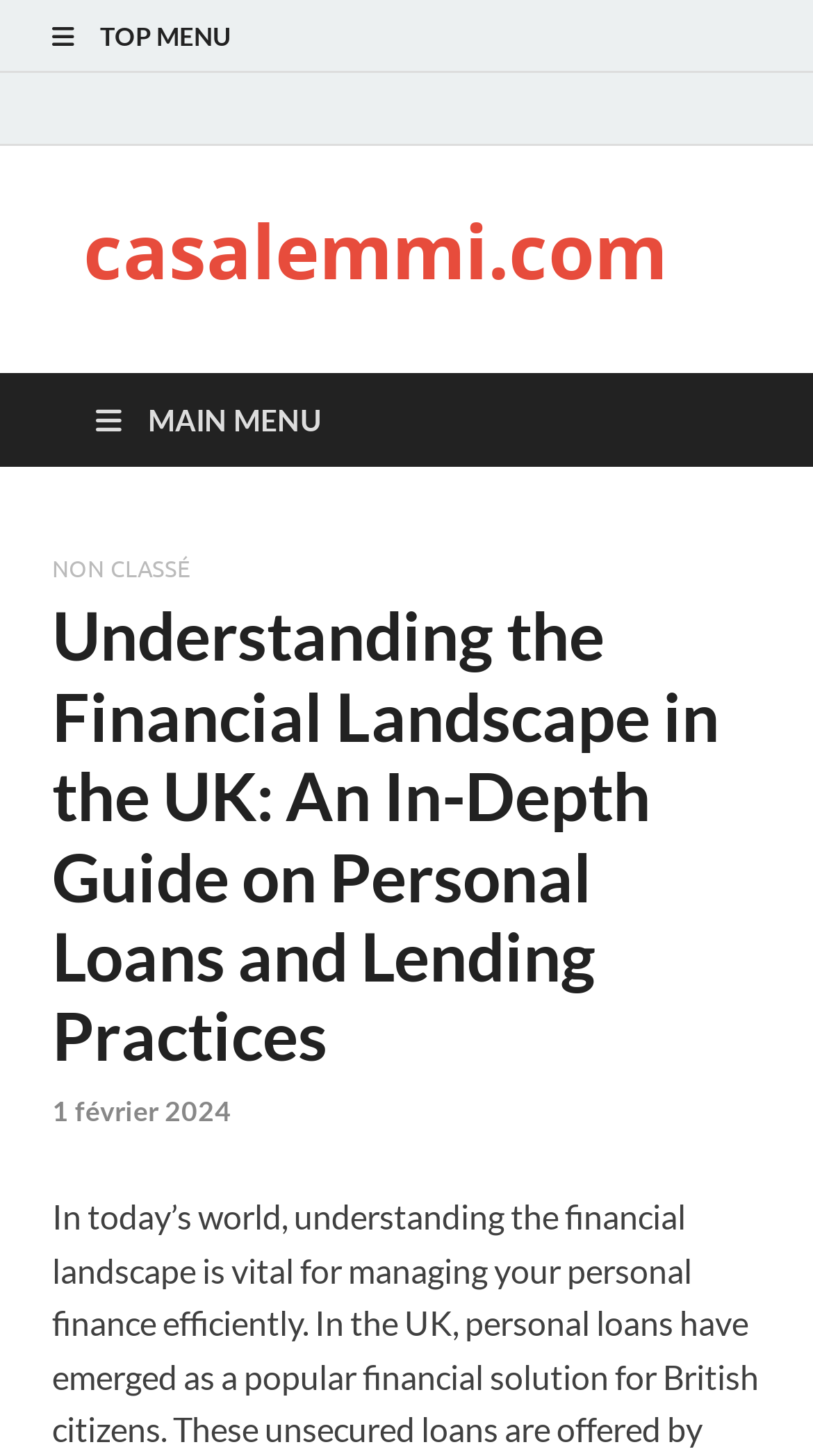Extract the bounding box coordinates of the UI element described: "Main Menu". Provide the coordinates in the format [left, top, right, bottom] with values ranging from 0 to 1.

[0.077, 0.256, 0.436, 0.32]